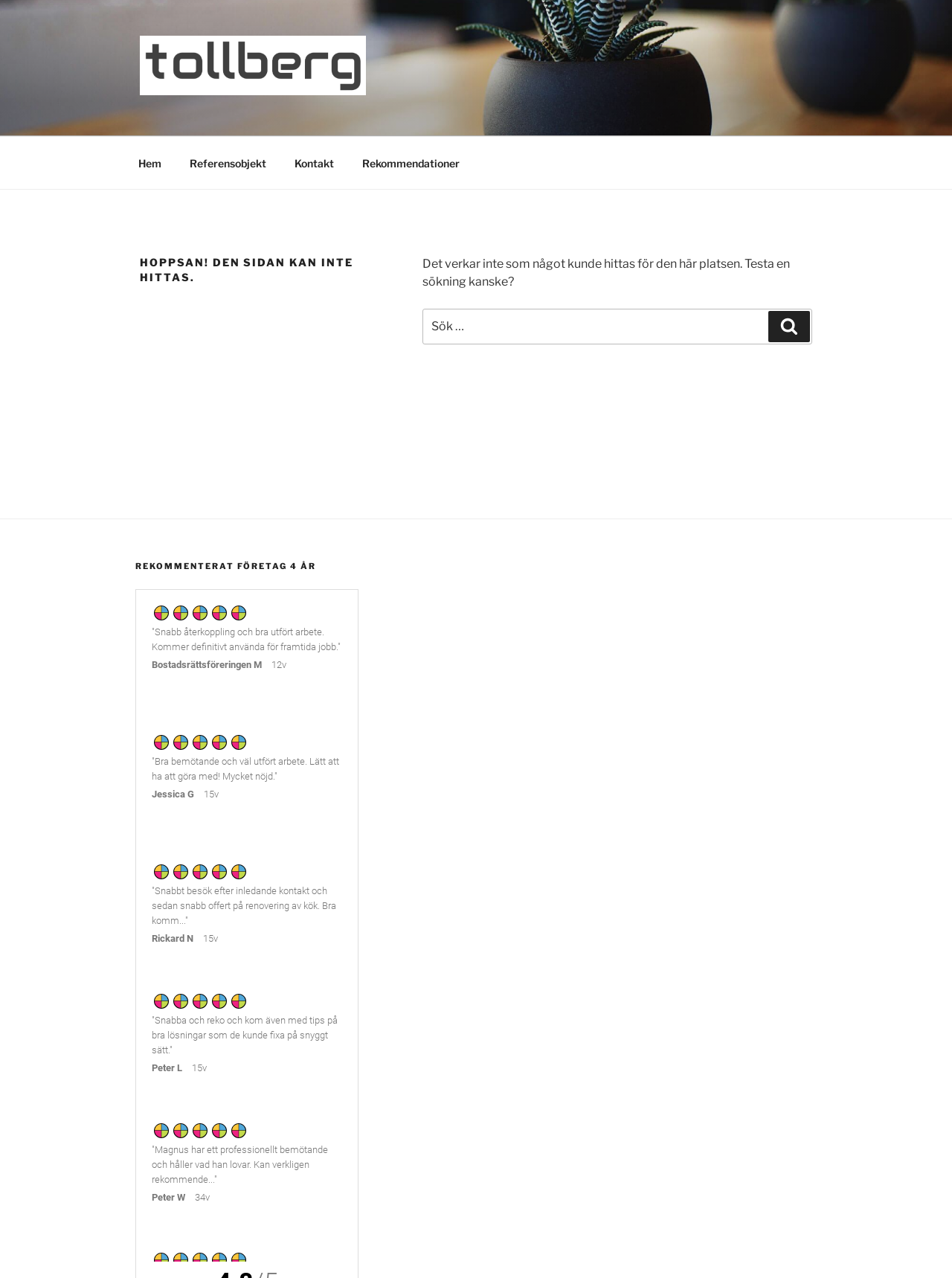Answer the following query concisely with a single word or phrase:
How many links are there in the top navigation menu?

4